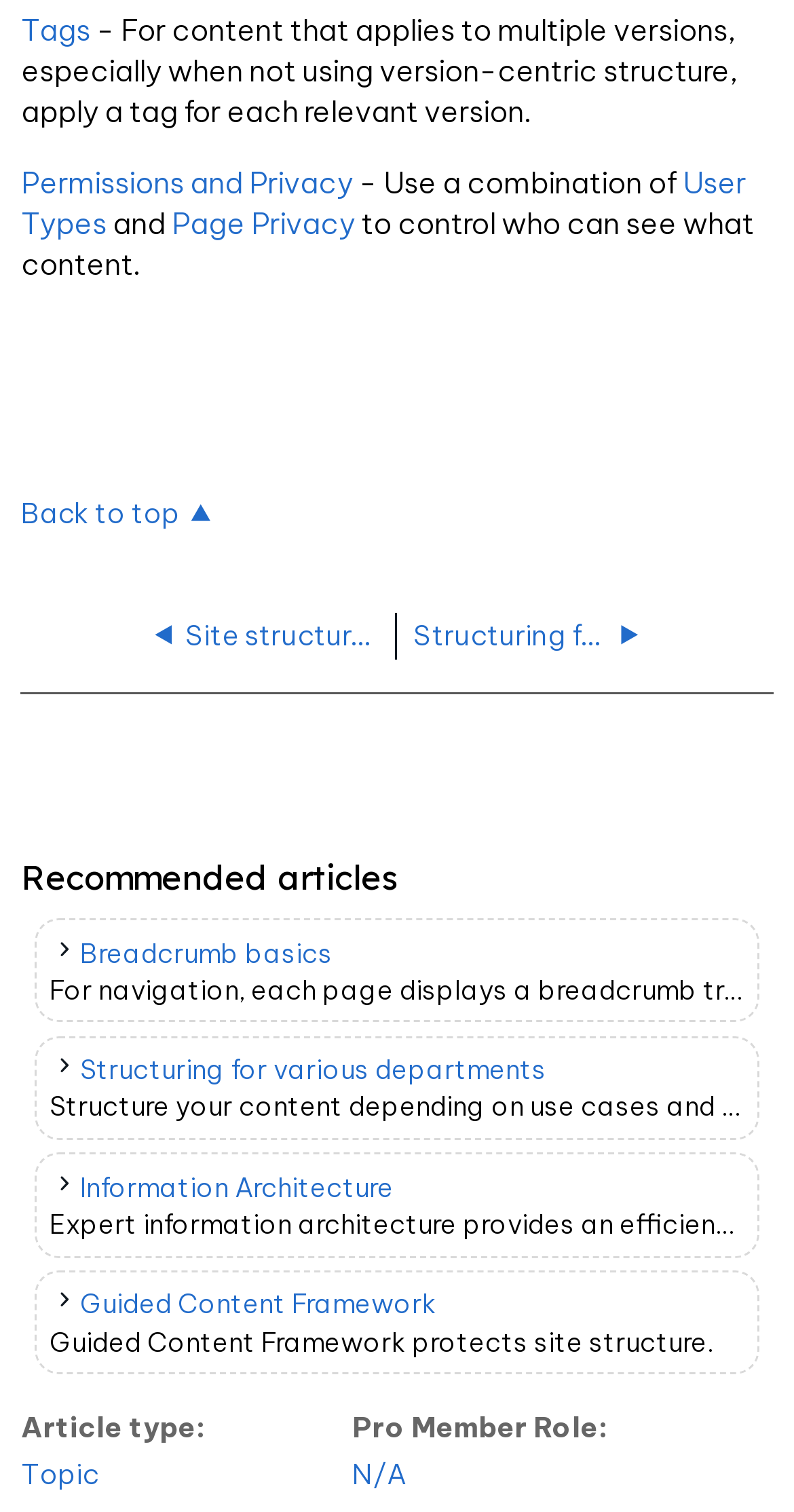Show the bounding box coordinates of the region that should be clicked to follow the instruction: "Go back to top."

[0.027, 0.32, 0.28, 0.35]